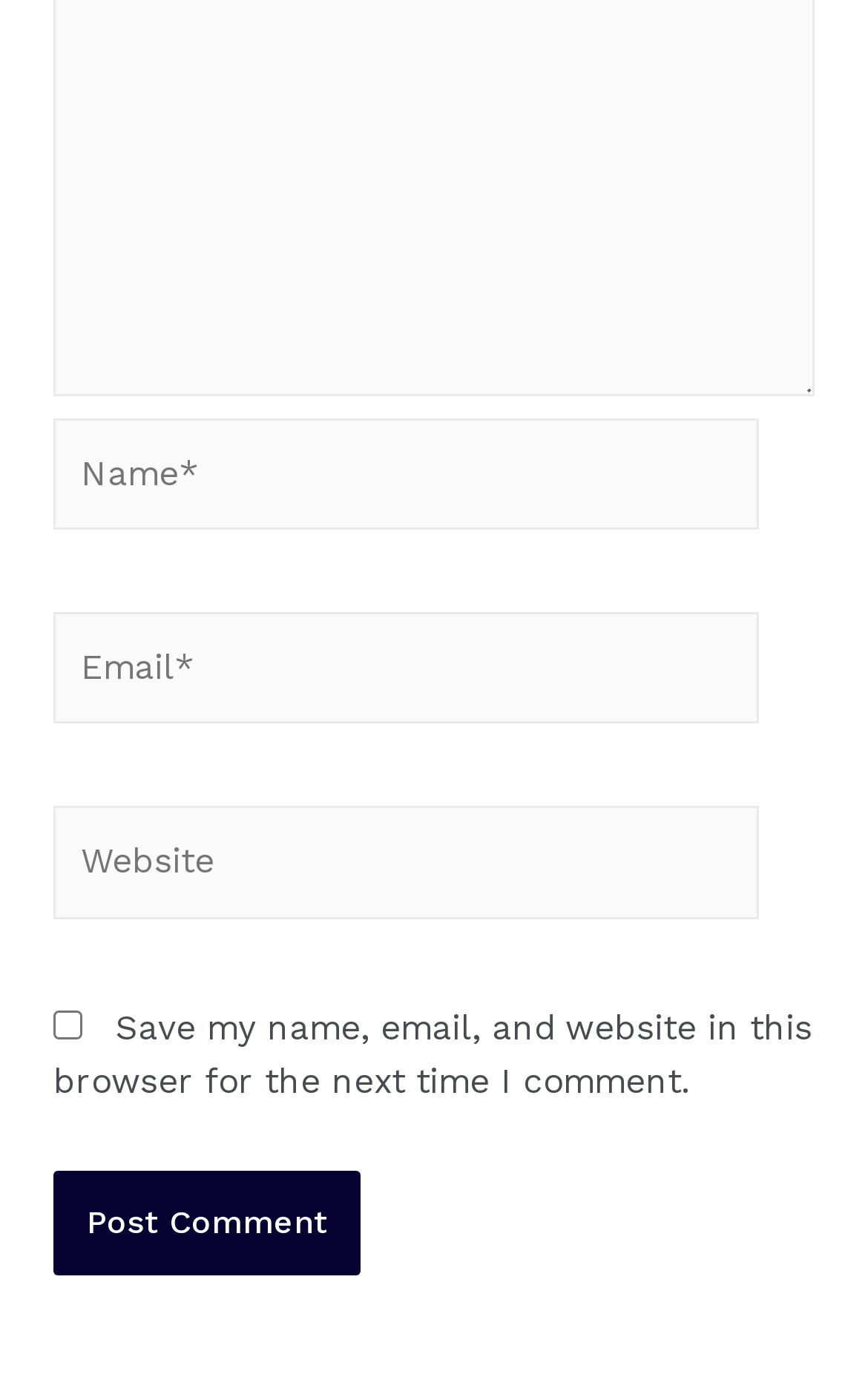Provide a short answer to the following question with just one word or phrase: What is the purpose of the checkbox?

Save comment info